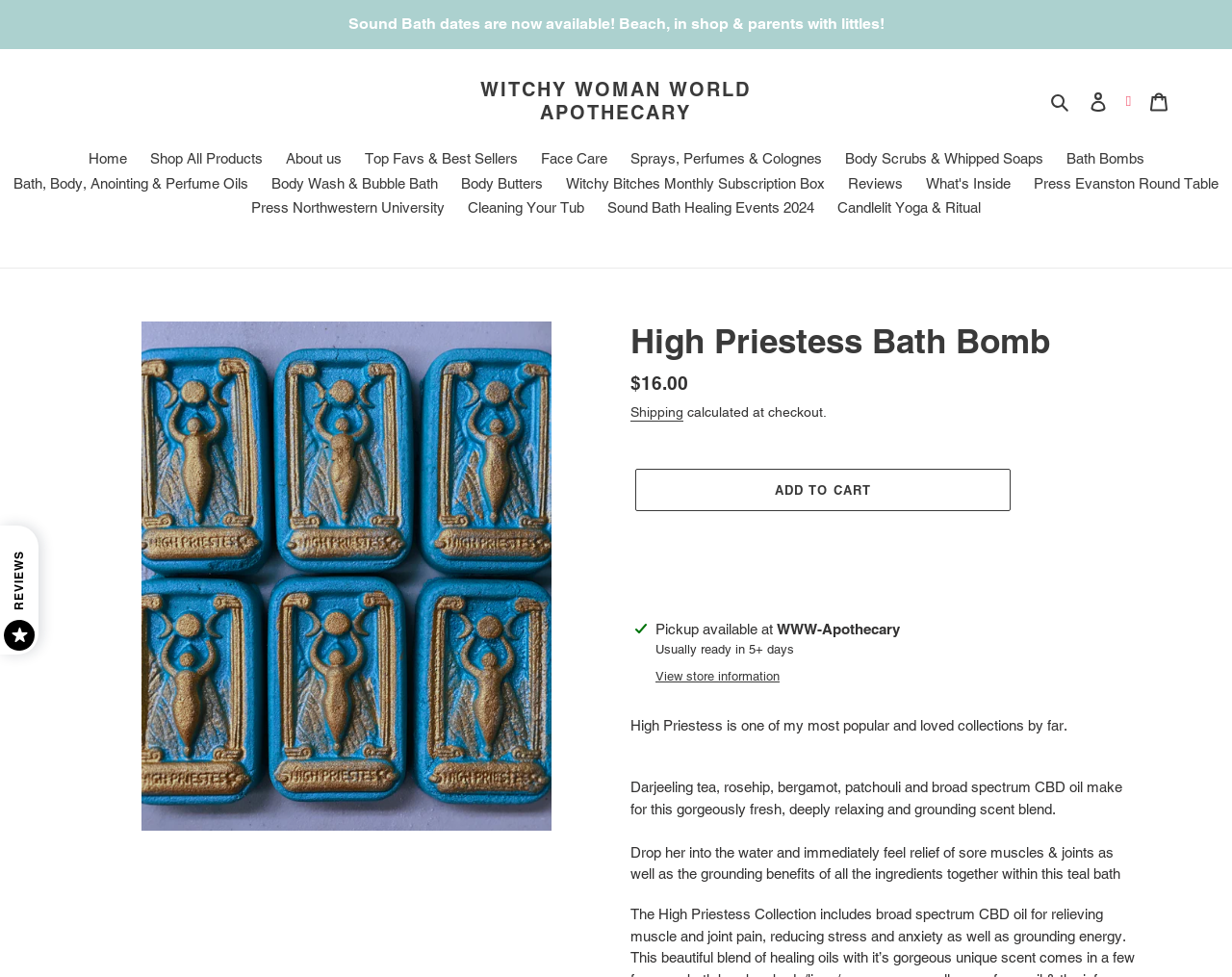Based on the element description, predict the bounding box coordinates (top-left x, top-left y, bottom-right x, bottom-right y) for the UI element in the screenshot: Reviews

[0.68, 0.177, 0.741, 0.202]